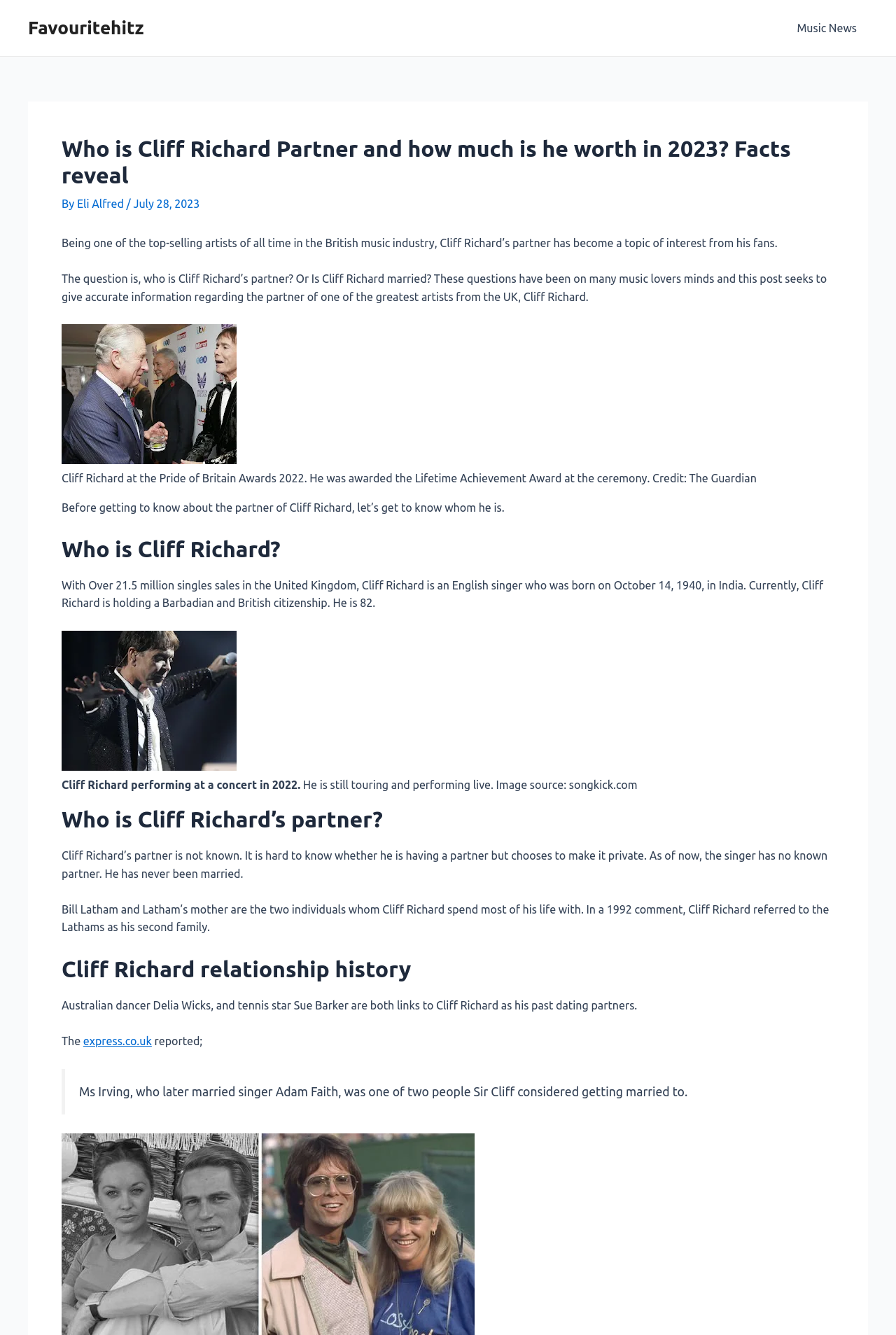Who wrote the article?
Utilize the image to construct a detailed and well-explained answer.

The author of the article is Eli Alfred, which is mentioned below the main heading, indicated by the link element with the text 'Eli Alfred'.